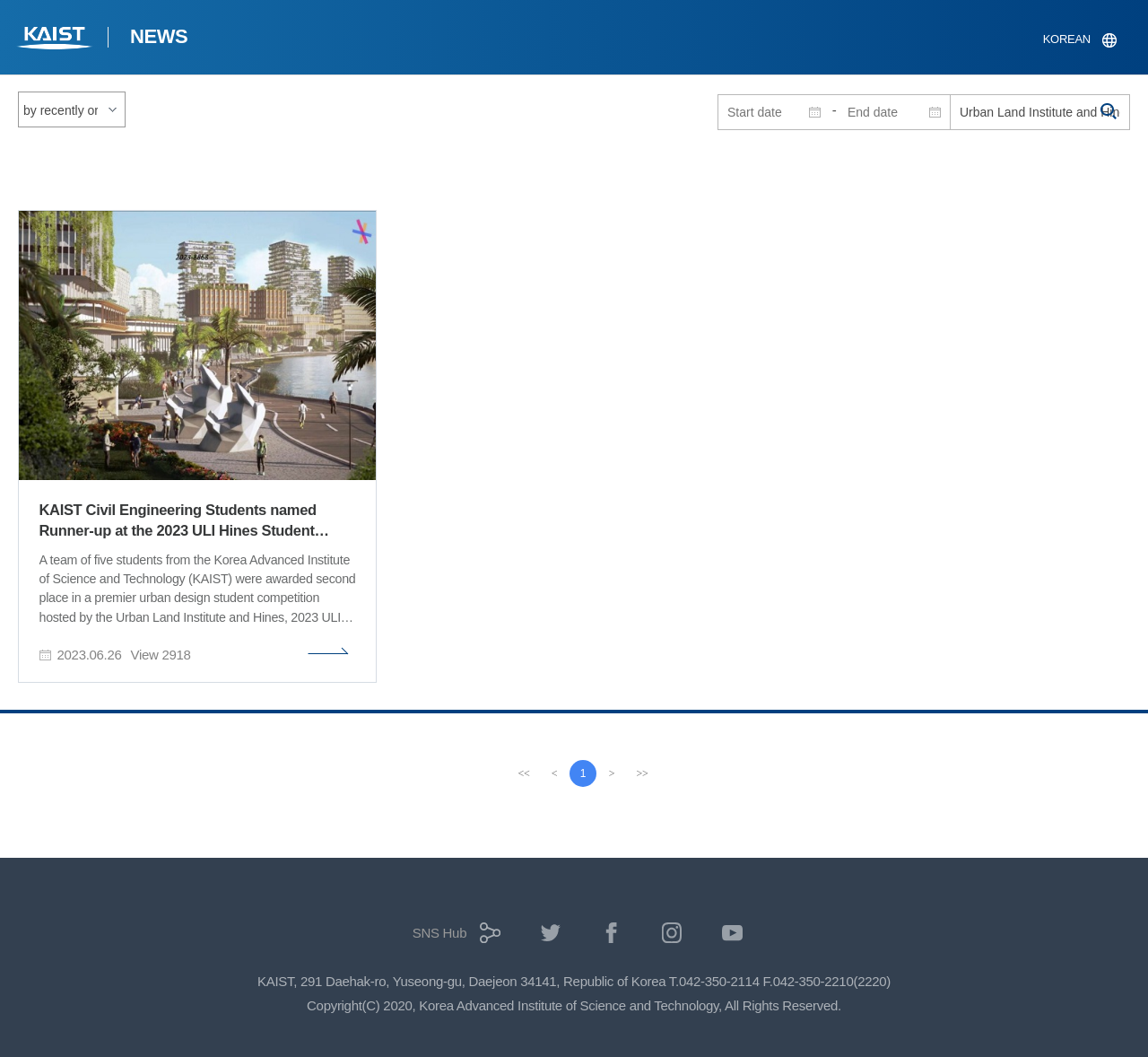Provide a single word or phrase to answer the given question: 
What is the name of the institution?

KAIST